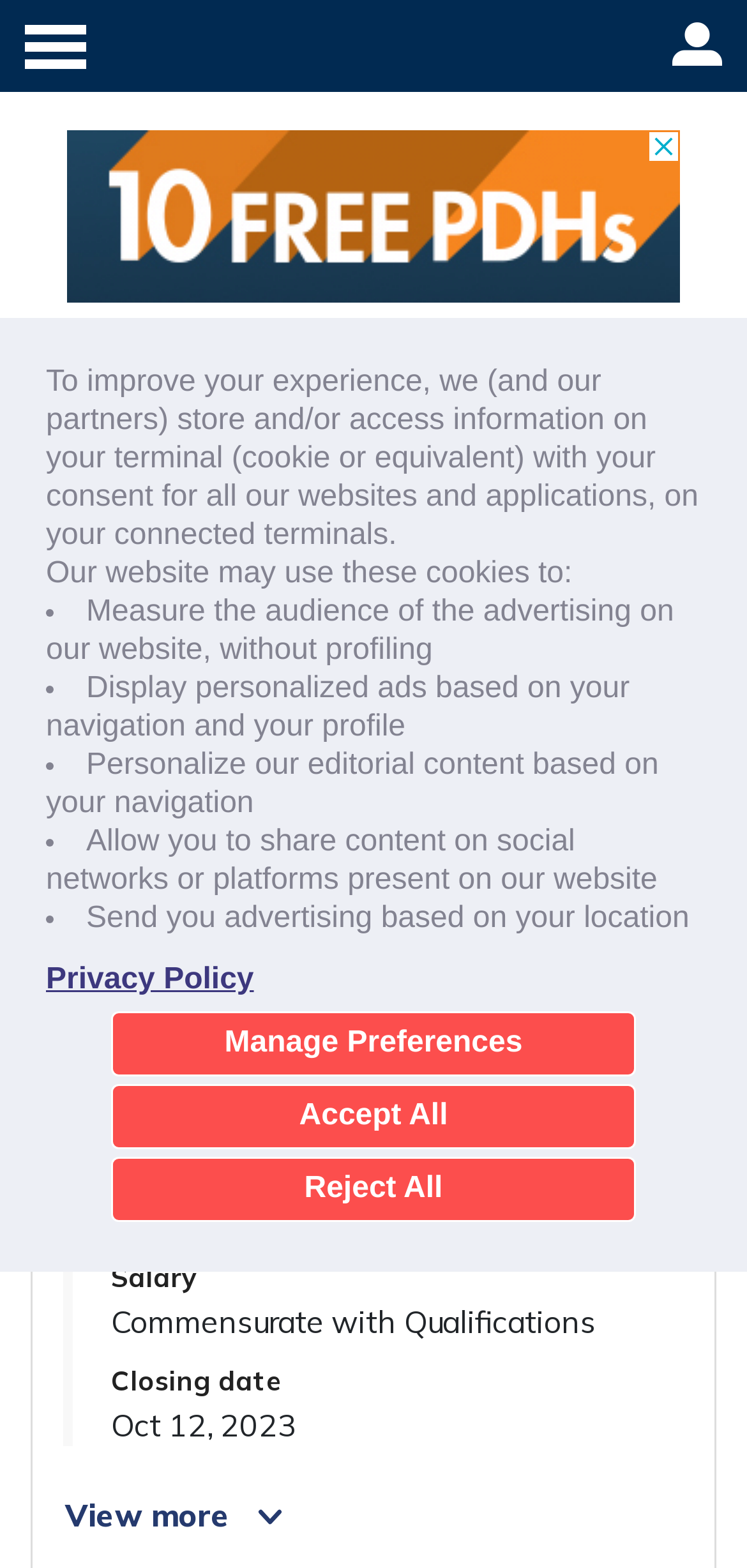Please identify the bounding box coordinates of the element's region that needs to be clicked to fulfill the following instruction: "View job details". The bounding box coordinates should consist of four float numbers between 0 and 1, i.e., [left, top, right, bottom].

[0.084, 0.937, 0.384, 0.996]